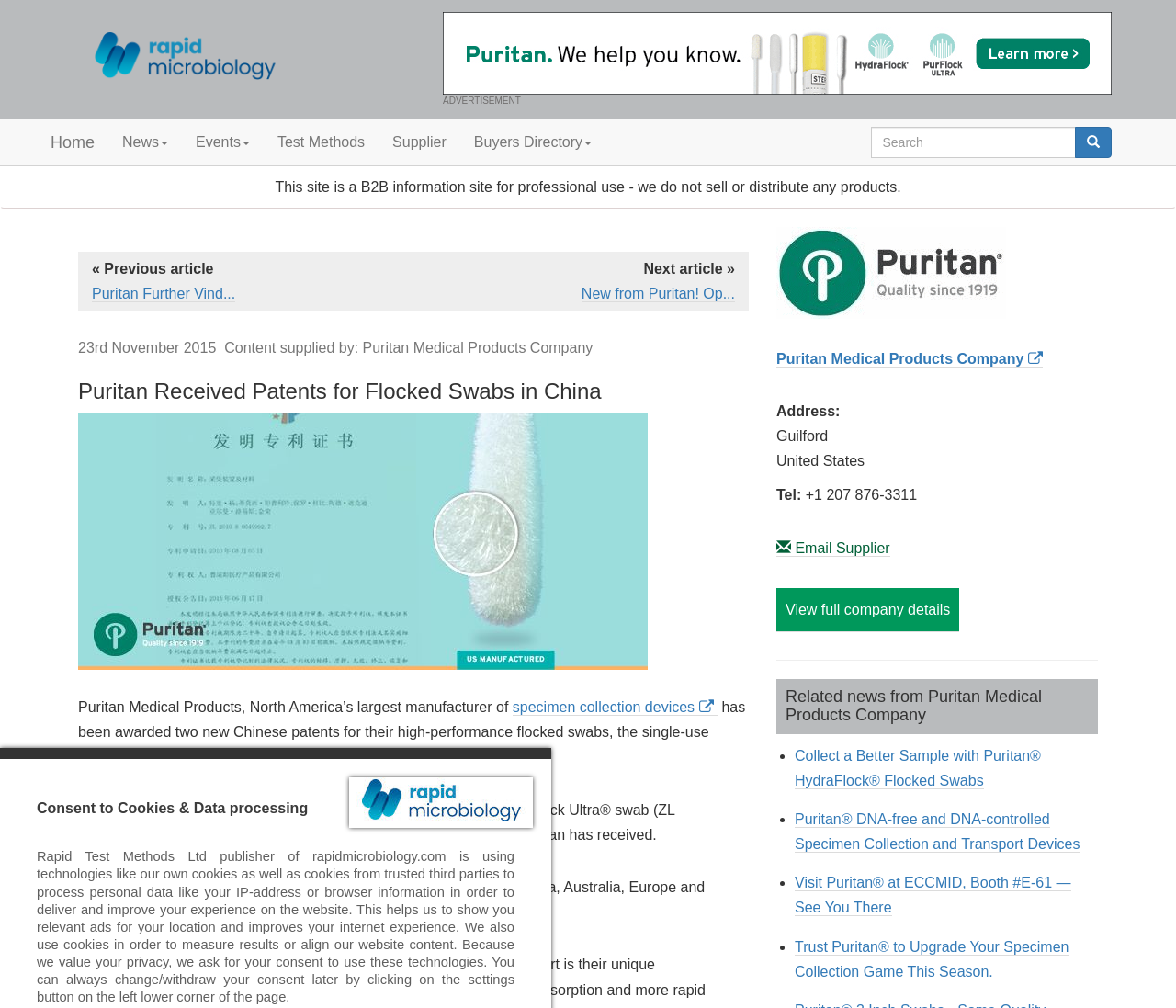Please provide a comprehensive answer to the question below using the information from the image: Where is Puritan Medical Products Company located?

This answer can be obtained by looking at the text 'Address: Guilford, United States' which indicates that Puritan Medical Products Company is located in Guilford, United States.